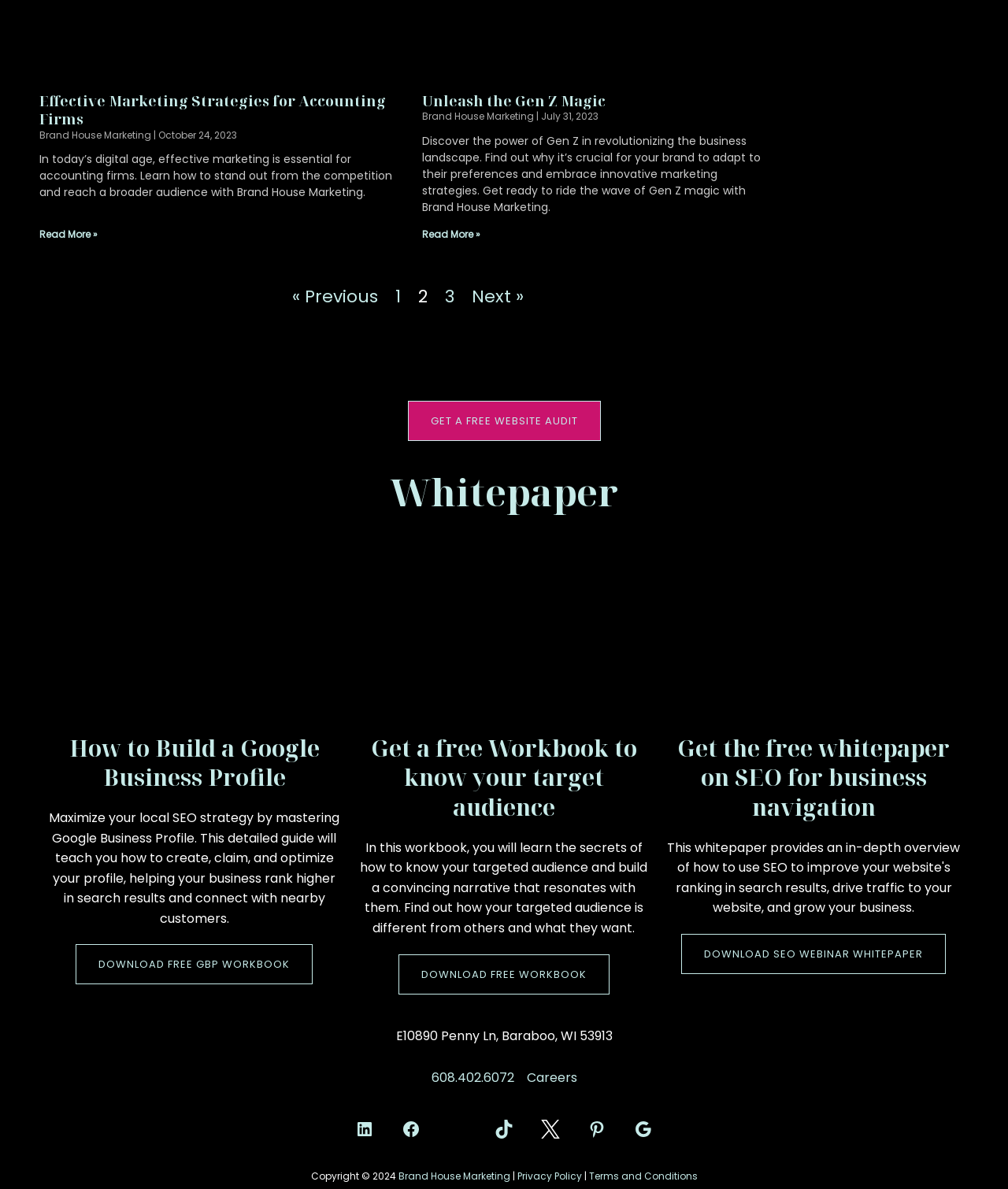What is the purpose of the 'GET A FREE WEBSITE AUDIT' link?
From the details in the image, answer the question comprehensively.

The link 'GET A FREE WEBSITE AUDIT' is prominently displayed on the webpage, suggesting that it is a call-to-action for users to get a free website audit, likely to assess the performance of their website and identify areas for improvement.